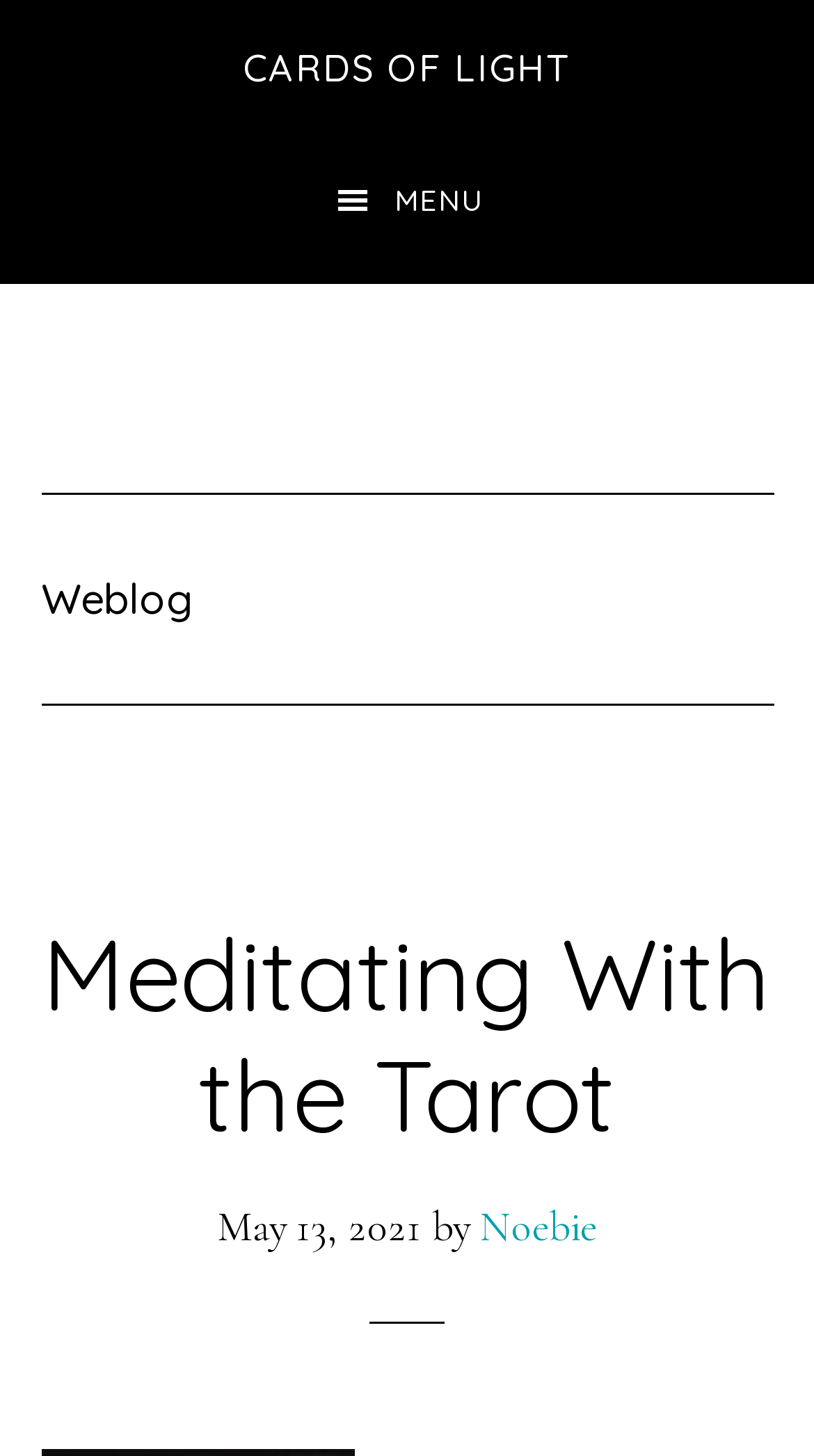Identify the bounding box coordinates of the HTML element based on this description: "Cards of Light".

[0.299, 0.03, 0.701, 0.063]